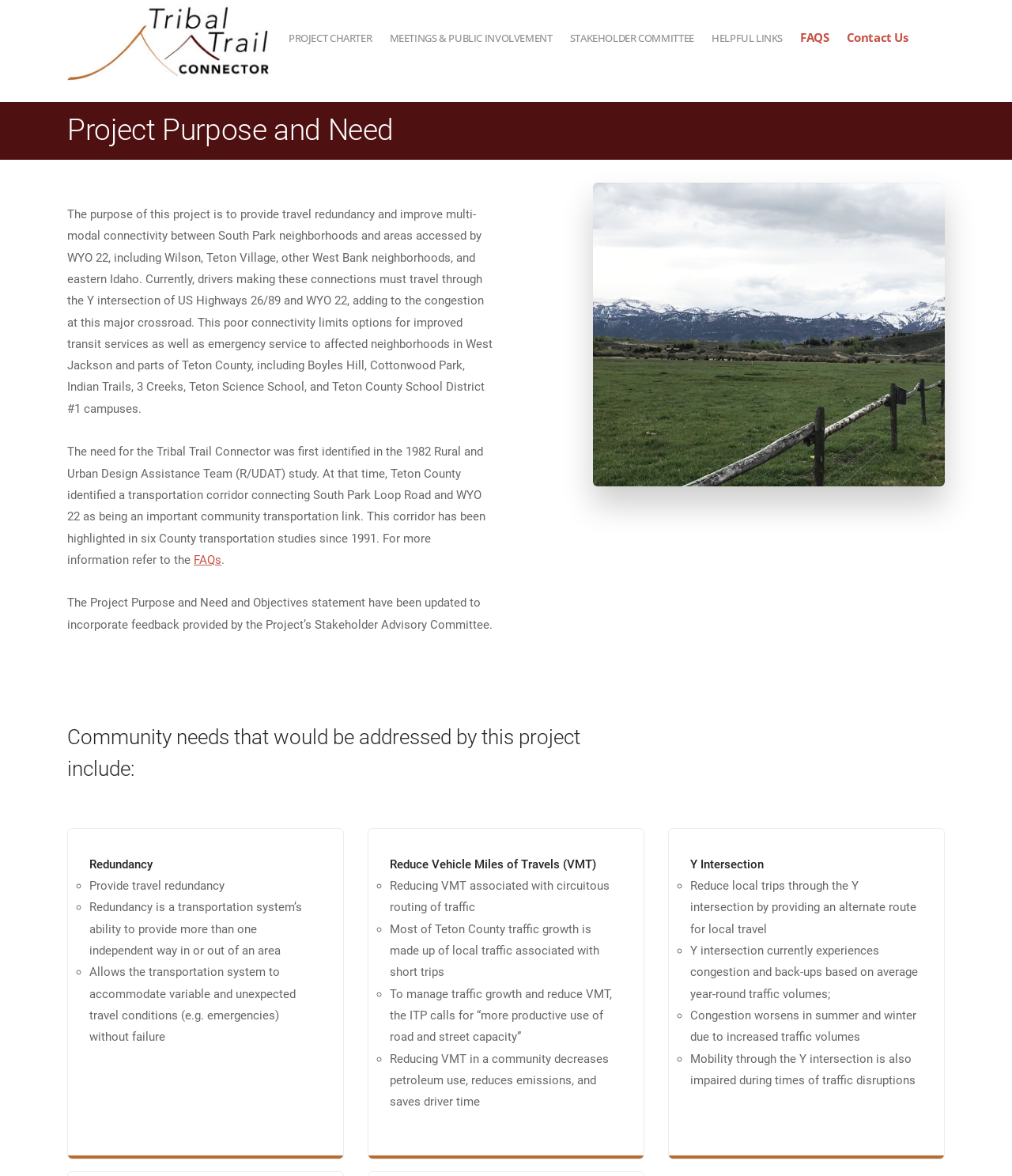Can you find the bounding box coordinates for the element to click on to achieve the instruction: "Learn more about the project purpose and need"?

[0.066, 0.176, 0.487, 0.354]